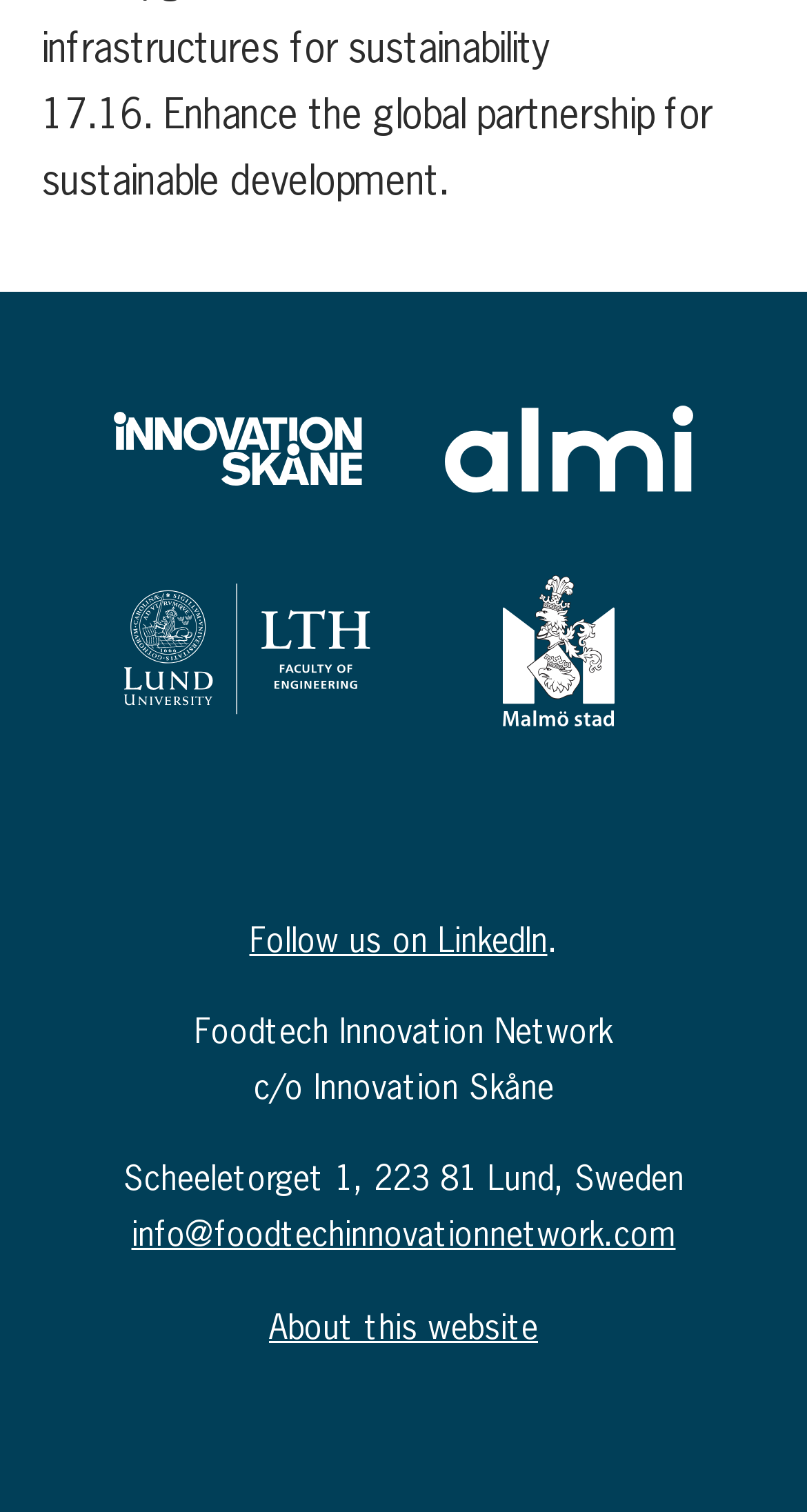Reply to the question below using a single word or brief phrase:
What is the name of the university logo?

Lund University